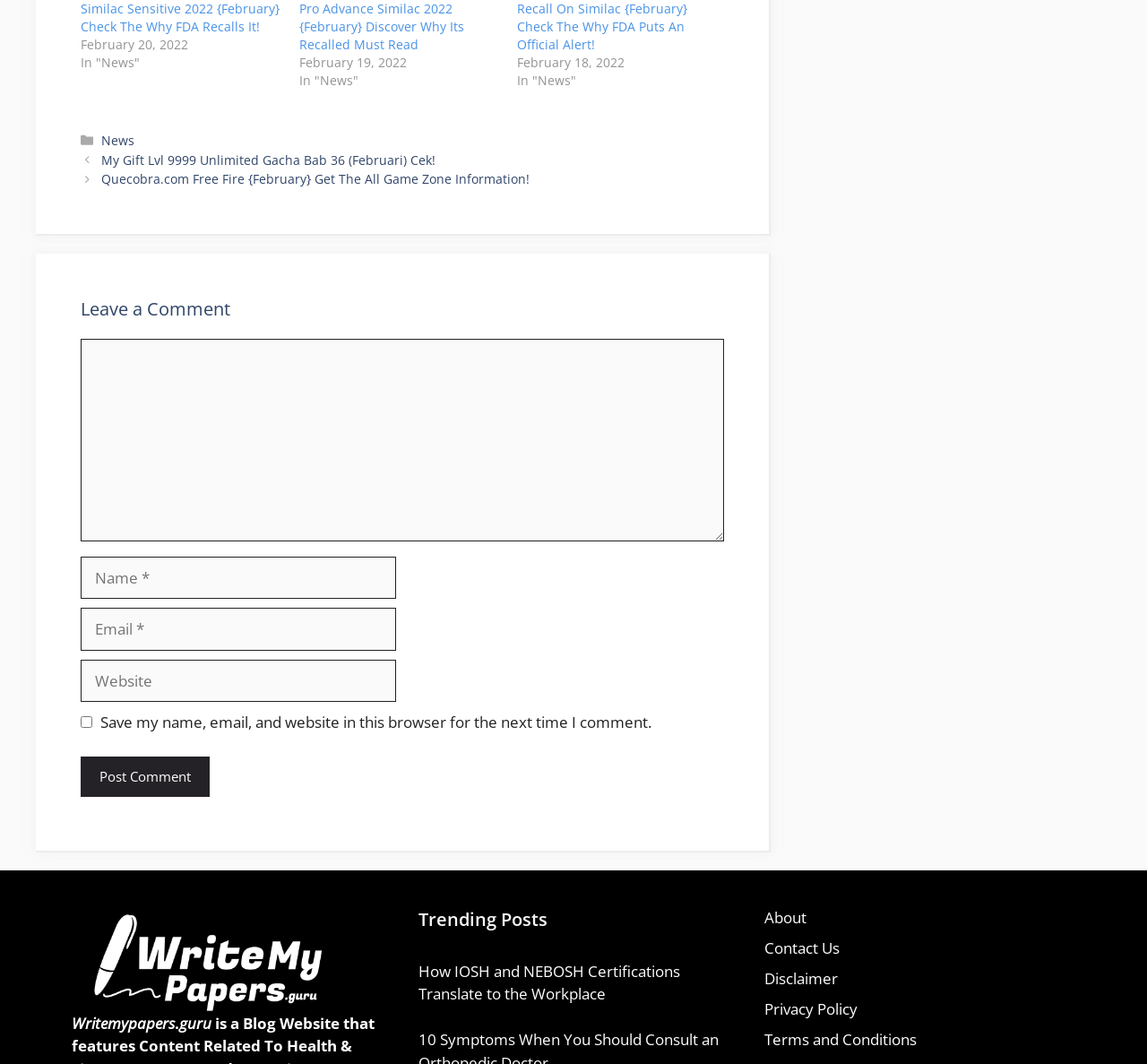Identify the bounding box coordinates of the clickable section necessary to follow the following instruction: "Search for something". The coordinates should be presented as four float numbers from 0 to 1, i.e., [left, top, right, bottom].

None